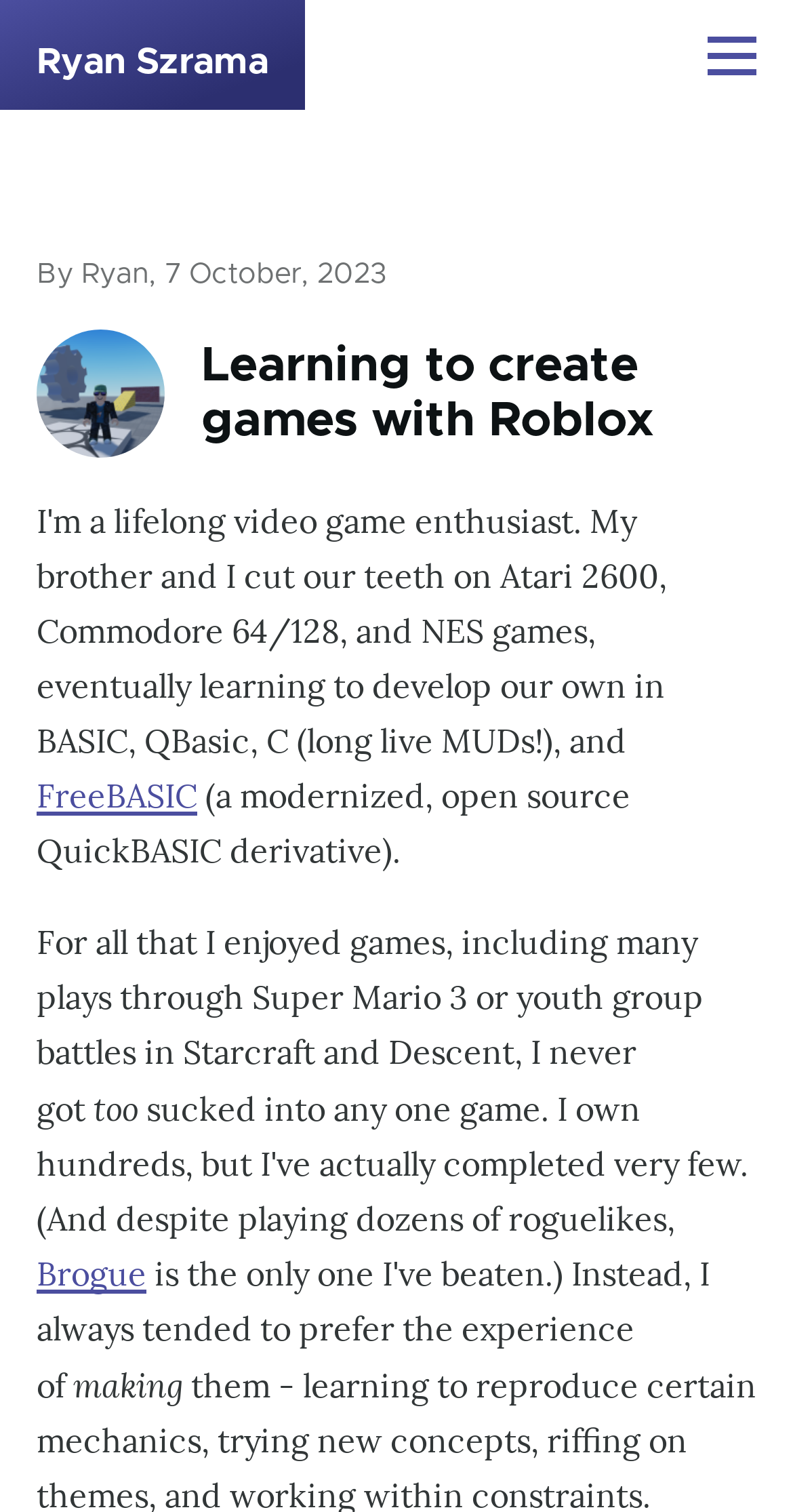Describe the webpage meticulously, covering all significant aspects.

The webpage is about Ryan Szrama, a person who shares his experiences and interests in Drupal, faith, family, and work in Greenville, SC. At the top of the page, there is a "Skip to main content" link, followed by a link to Ryan Szrama's profile. 

On the top right corner, there is a "Main Menu" button that expands to a header navigation section. This section contains a header with Ryan's name, a date "7 October, 2023", and a link to an article titled "Creating my first experience in Roblox" accompanied by an image. Below this header, there is a heading "Learning to create games with Roblox" with a link to the same article.

Further down, there are links to "FreeBASIC" and "Brogue", which are likely related to Ryan's interests in game development. The page also contains paragraphs of text describing Ryan's experiences and thoughts on game development, including his enjoyment of games in his youth and his attempts to create his own games.